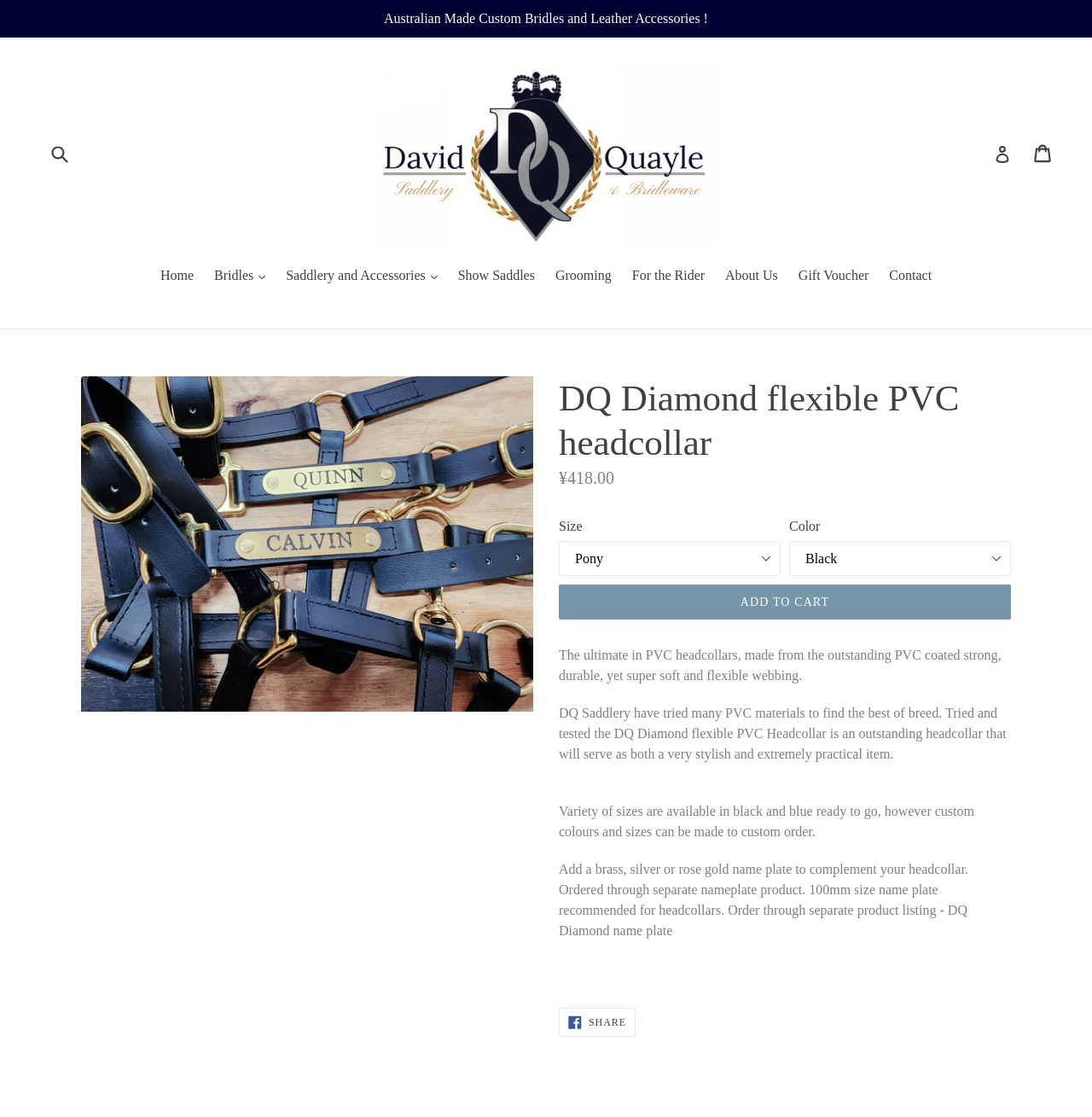Identify the bounding box coordinates of the region that needs to be clicked to carry out this instruction: "Add the headcollar to your cart". Provide these coordinates as four float numbers ranging from 0 to 1, i.e., [left, top, right, bottom].

[0.512, 0.523, 0.926, 0.555]